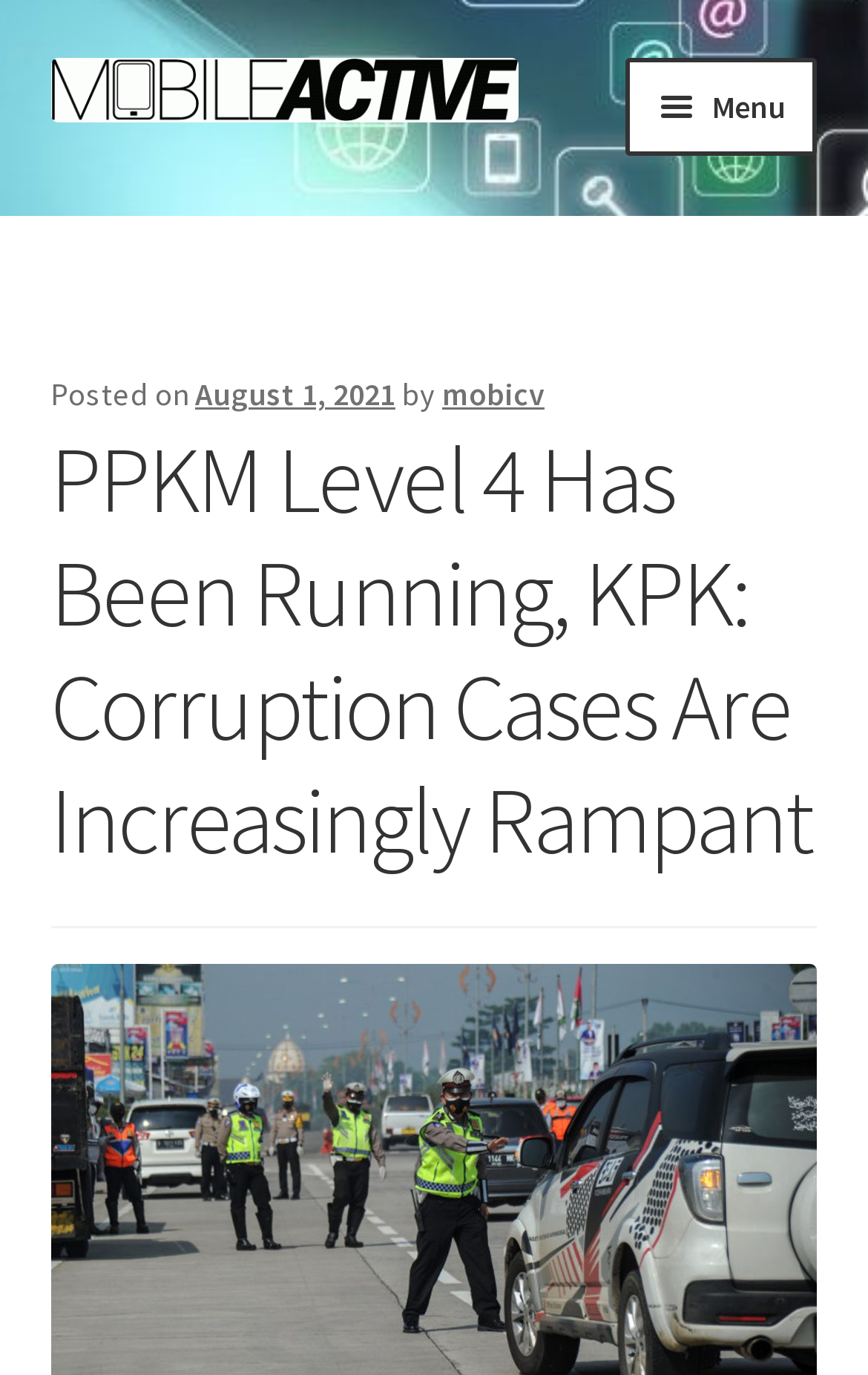Using the element description alt="Mobile Active", predict the bounding box coordinates for the UI element. Provide the coordinates in (top-left x, top-left y, bottom-right x, bottom-right y) format with values ranging from 0 to 1.

[0.058, 0.042, 0.634, 0.089]